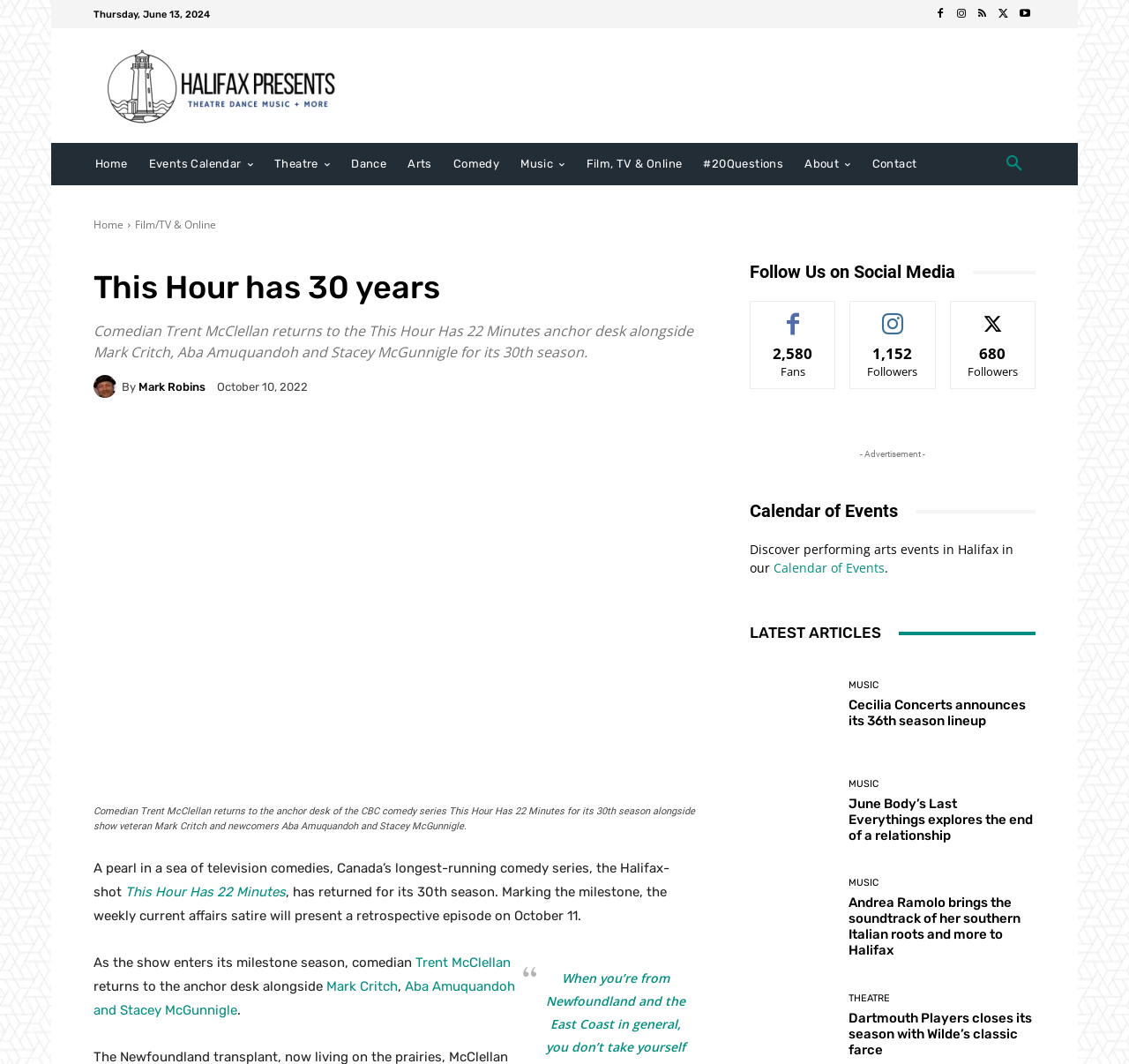Identify and provide the title of the webpage.

This Hour has 30 years